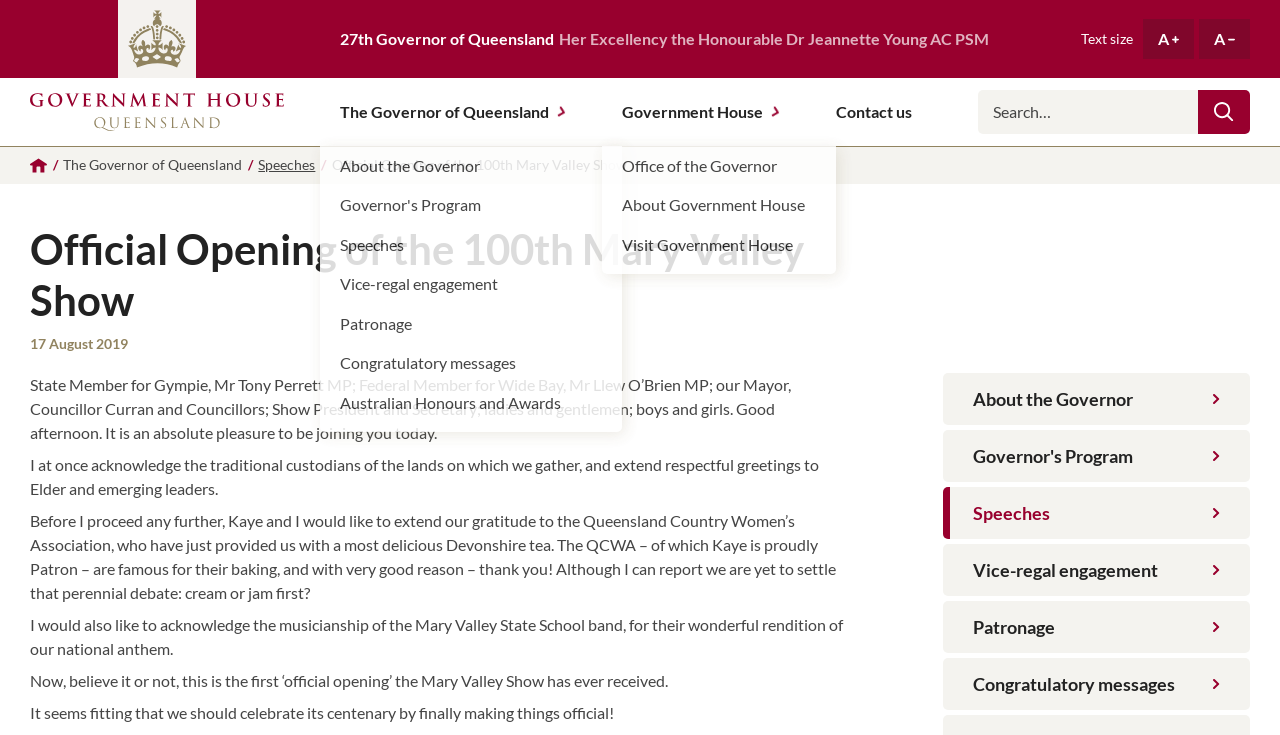Please identify the bounding box coordinates for the region that you need to click to follow this instruction: "Visit the Government House Queensland website".

[0.023, 0.106, 0.222, 0.199]